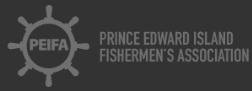Generate an in-depth description of the image.

The image features the emblem of the Prince Edward Island Fishermen's Association (PEIFA), prominently displaying the acronym "PEIFA" within a nautical wheel design. The logo symbolizes the association's commitment to the local fishing community and its efforts to promote sustainable practices in the fishing industry of Prince Edward Island. The dark background contrasts with the logo, emphasizing its significance and connection to the region's maritime heritage and the importance of the fishery to the local economy. The PEIFA works to support fishermen and advocate for their interests, ensuring the vitality of the fishing sector in the province.